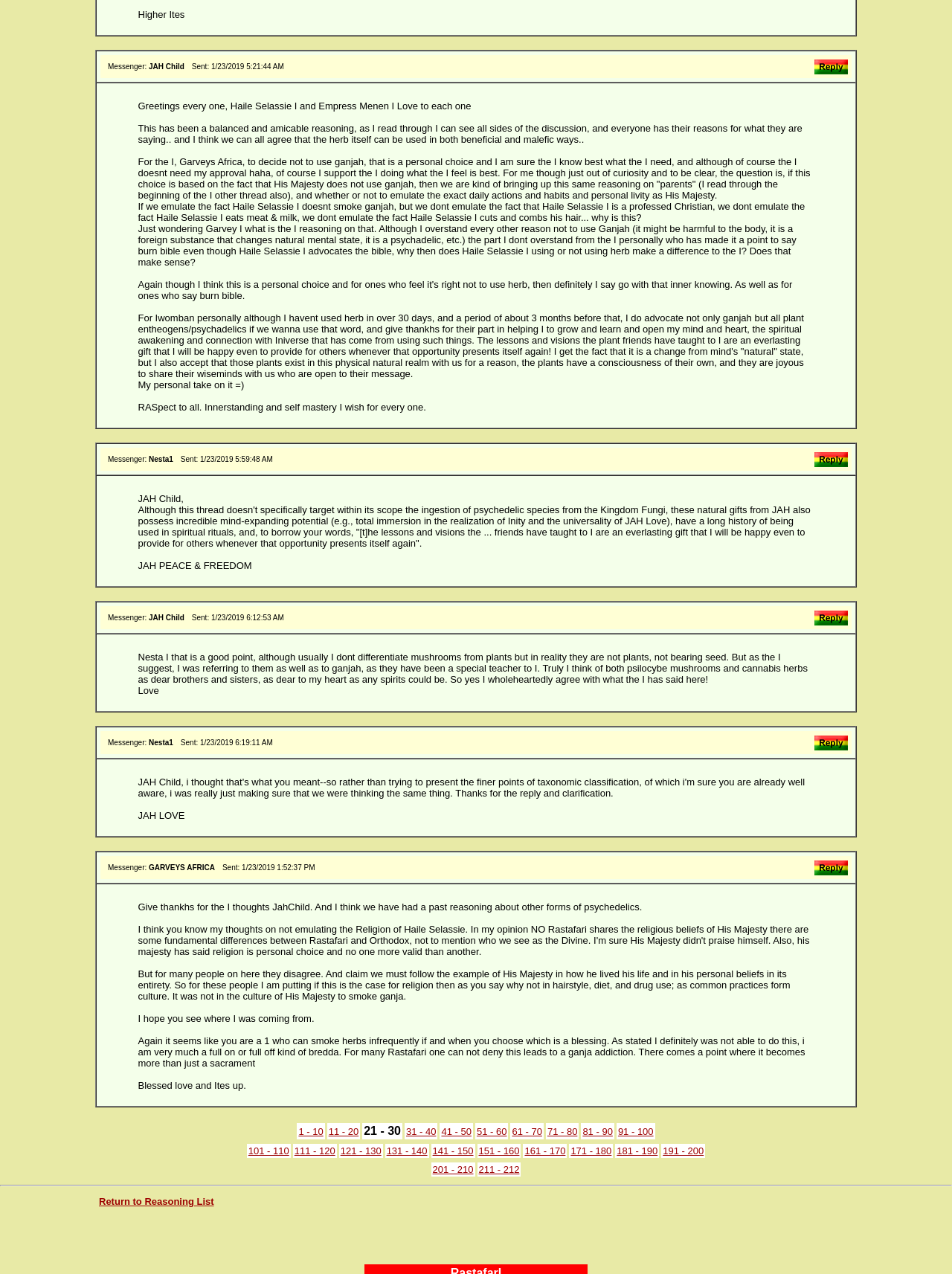Please locate the bounding box coordinates for the element that should be clicked to achieve the following instruction: "Reply to the message". Ensure the coordinates are given as four float numbers between 0 and 1, i.e., [left, top, right, bottom].

[0.855, 0.05, 0.891, 0.06]